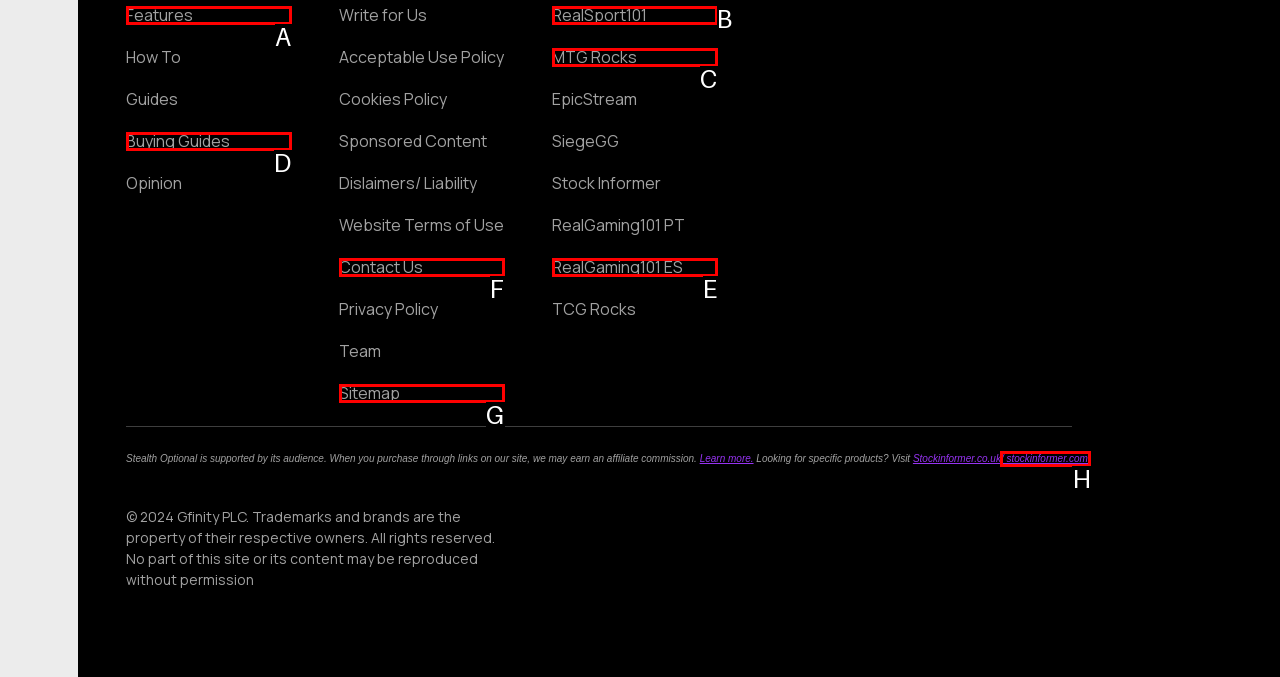From the given options, choose the one to complete the task: Contact Us
Indicate the letter of the correct option.

F